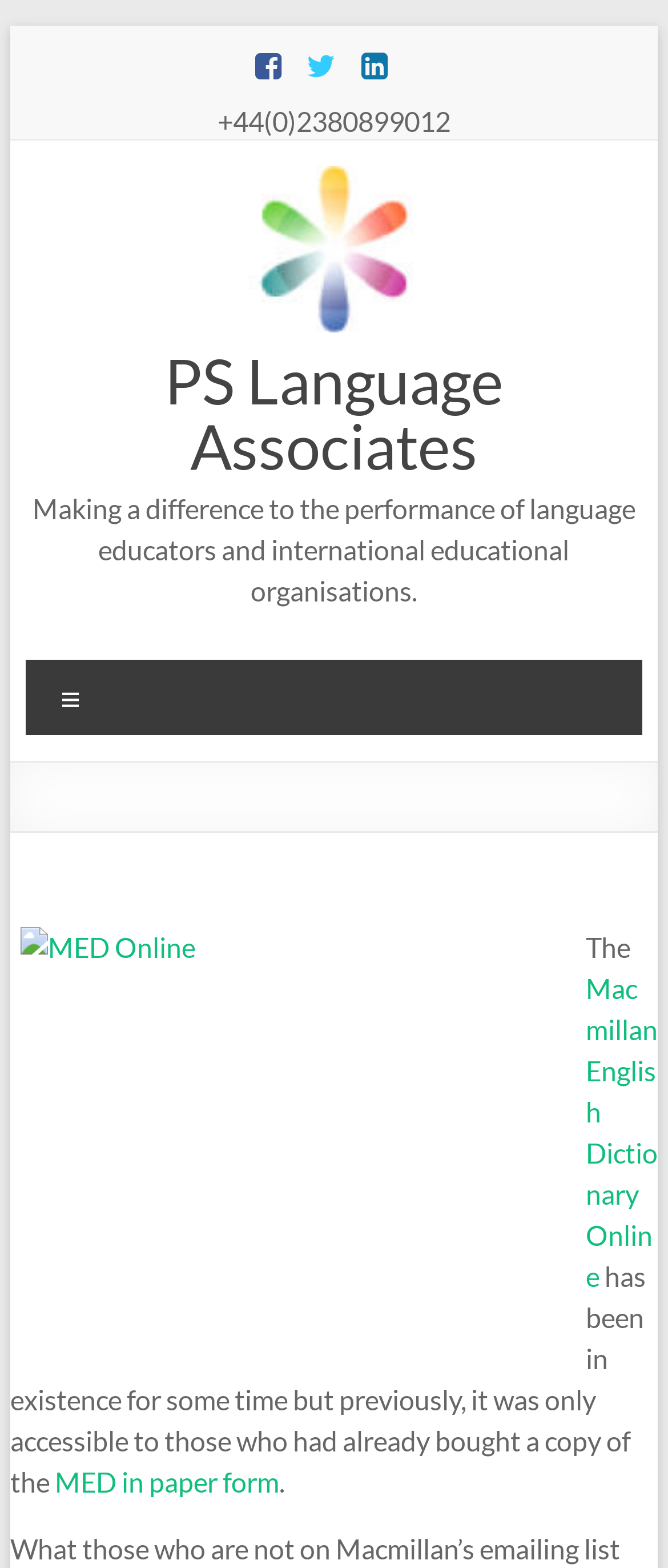What is the name of the language associates?
Answer the question with as much detail as you can, using the image as a reference.

I found the name of the language associates by looking at the heading element with the bounding box coordinates [0.039, 0.223, 0.961, 0.311], which contains the text 'PS Language Associates'.